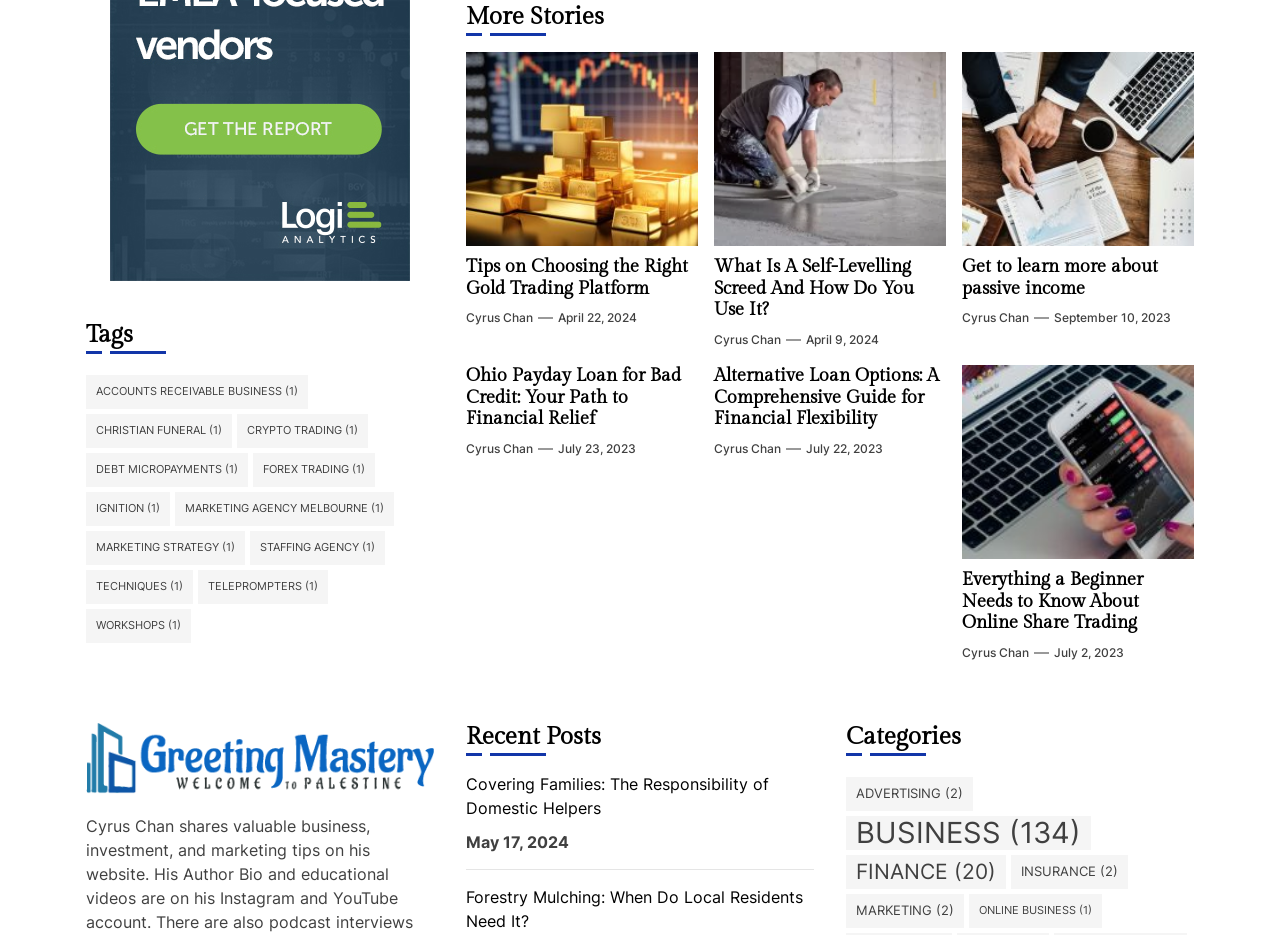Show me the bounding box coordinates of the clickable region to achieve the task as per the instruction: "View the posts tagged with 'Accounts Receivable Business'".

[0.067, 0.401, 0.241, 0.438]